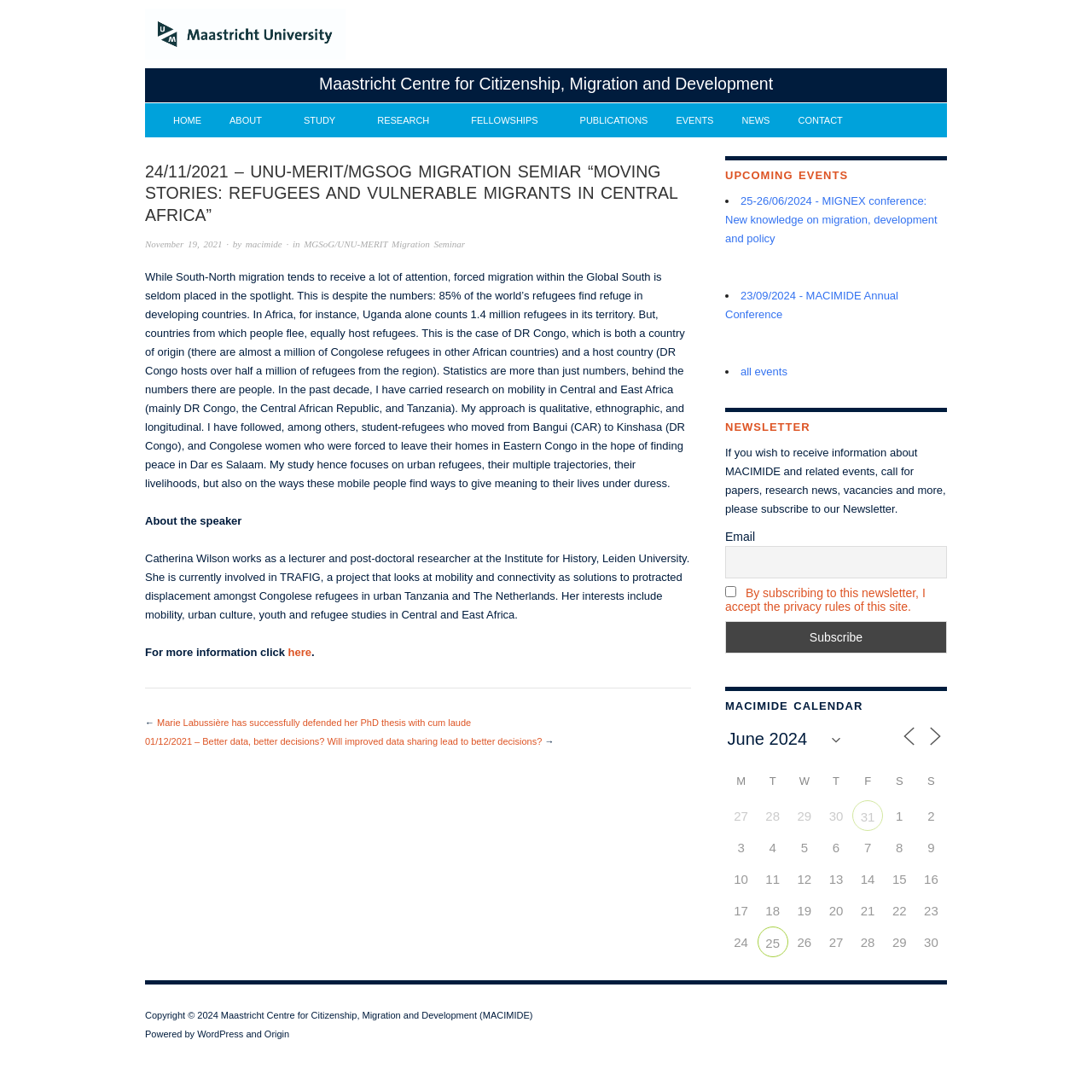Locate the bounding box coordinates of the element to click to perform the following action: 'Subscribe to the newsletter'. The coordinates should be given as four float values between 0 and 1, in the form of [left, top, right, bottom].

[0.664, 0.569, 0.867, 0.599]